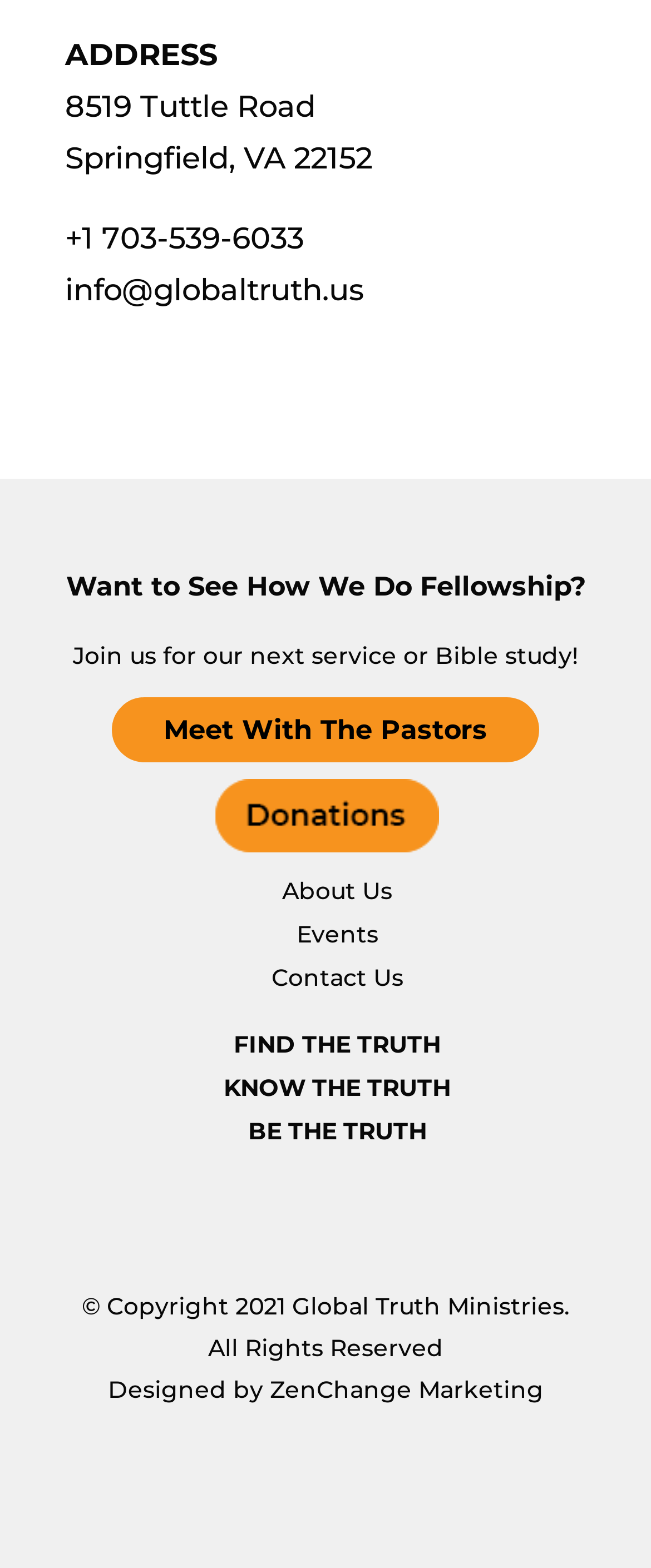Examine the screenshot and answer the question in as much detail as possible: What is the name of the company that designed the webpage?

The name of the company that designed the webpage can be found at the bottom of the webpage, where it is written in a link element 'ZenChange Marketing'.